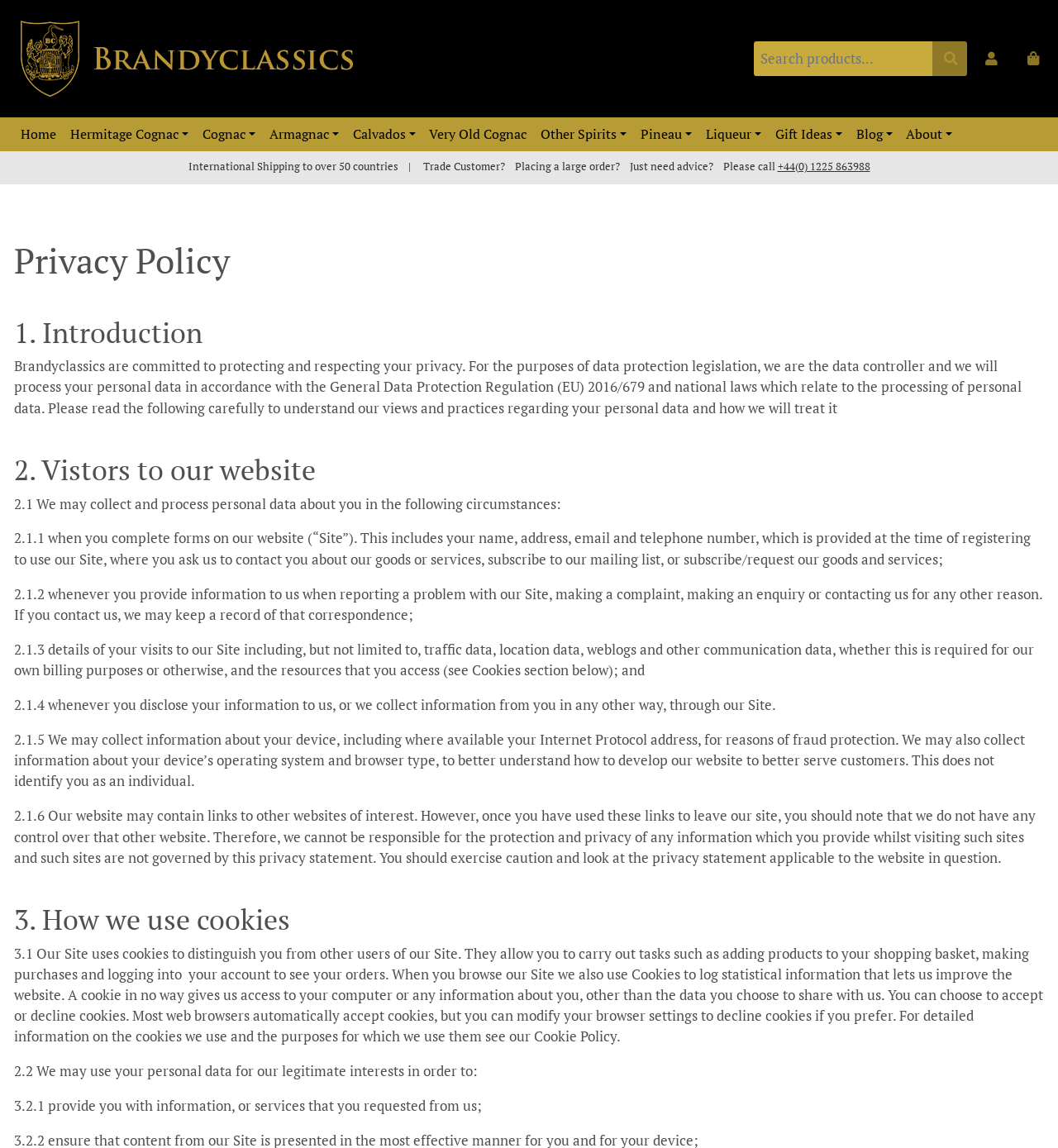How can I contact the website owner?
Based on the screenshot, respond with a single word or phrase.

By phone or email